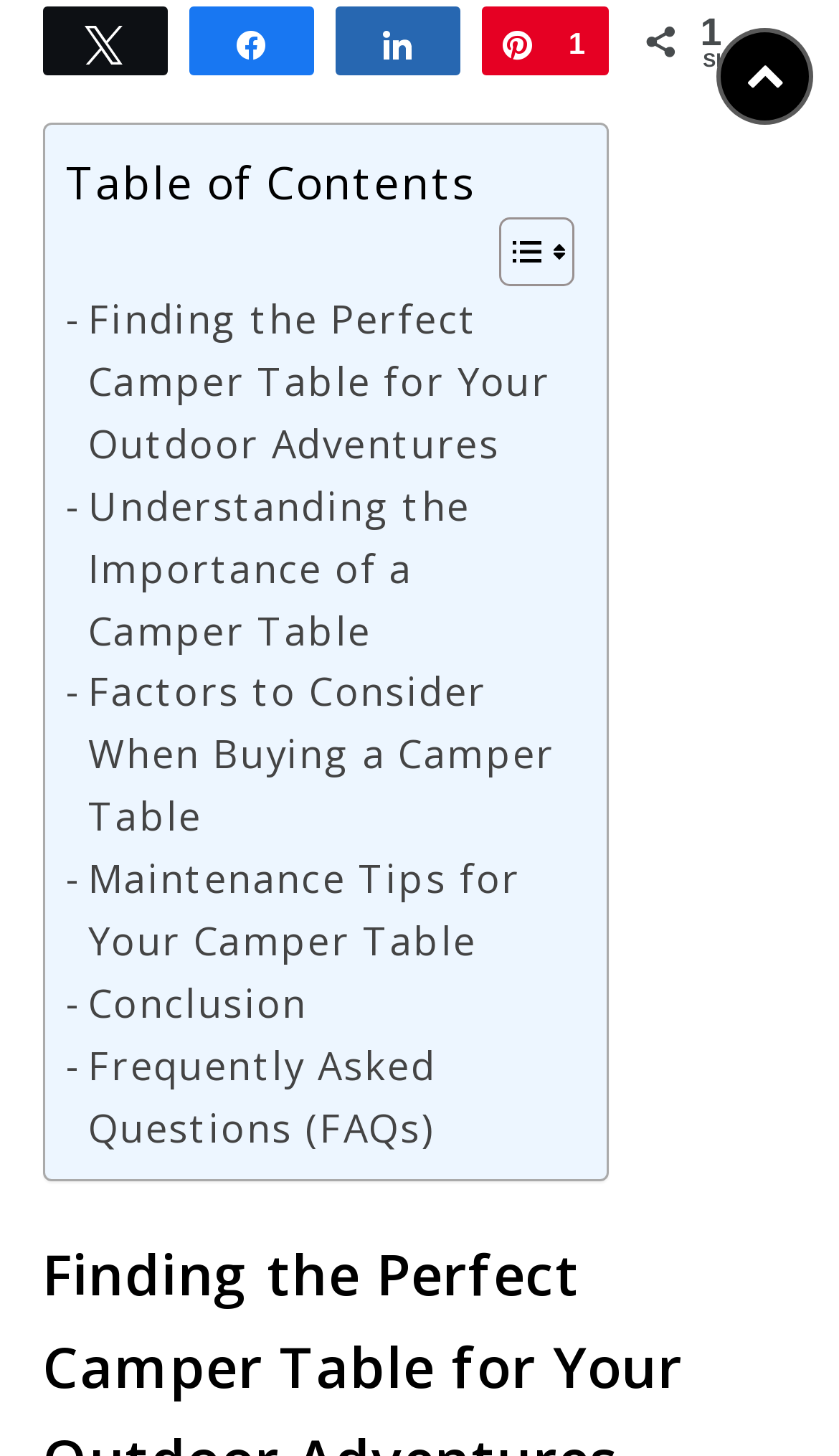What is the first link on the top left?
Please give a detailed and thorough answer to the question, covering all relevant points.

The first link on the top left is 'N Tweet' which is located at the coordinates [0.053, 0.005, 0.197, 0.05] and has an ID of 248.